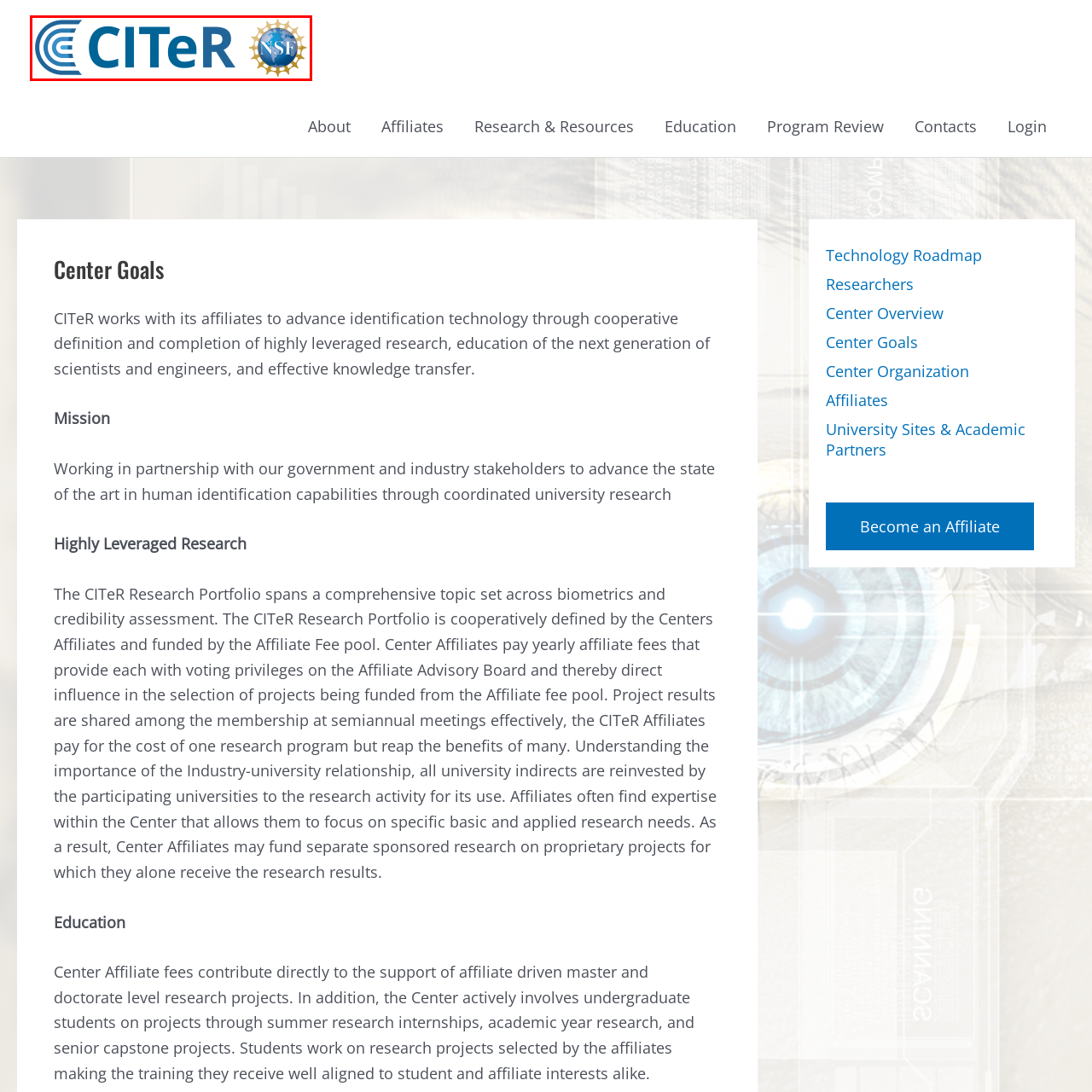Look at the image inside the red box and answer the question with a single word or phrase:
What is the focus of CITeR's research and educational initiatives?

Identification technology